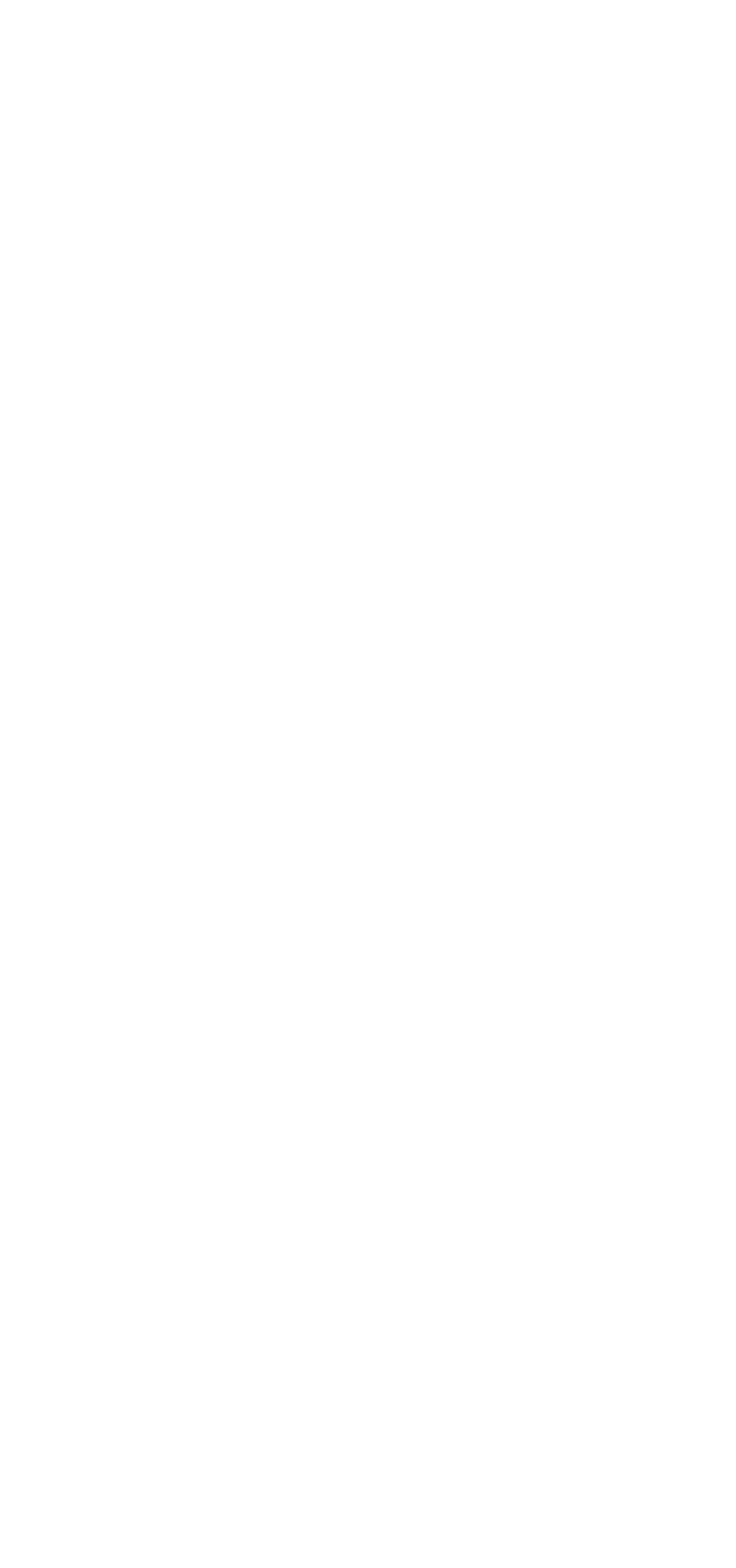Please find and report the bounding box coordinates of the element to click in order to perform the following action: "Click the 'INQUIRY' link". The coordinates should be expressed as four float numbers between 0 and 1, in the format [left, top, right, bottom].

None